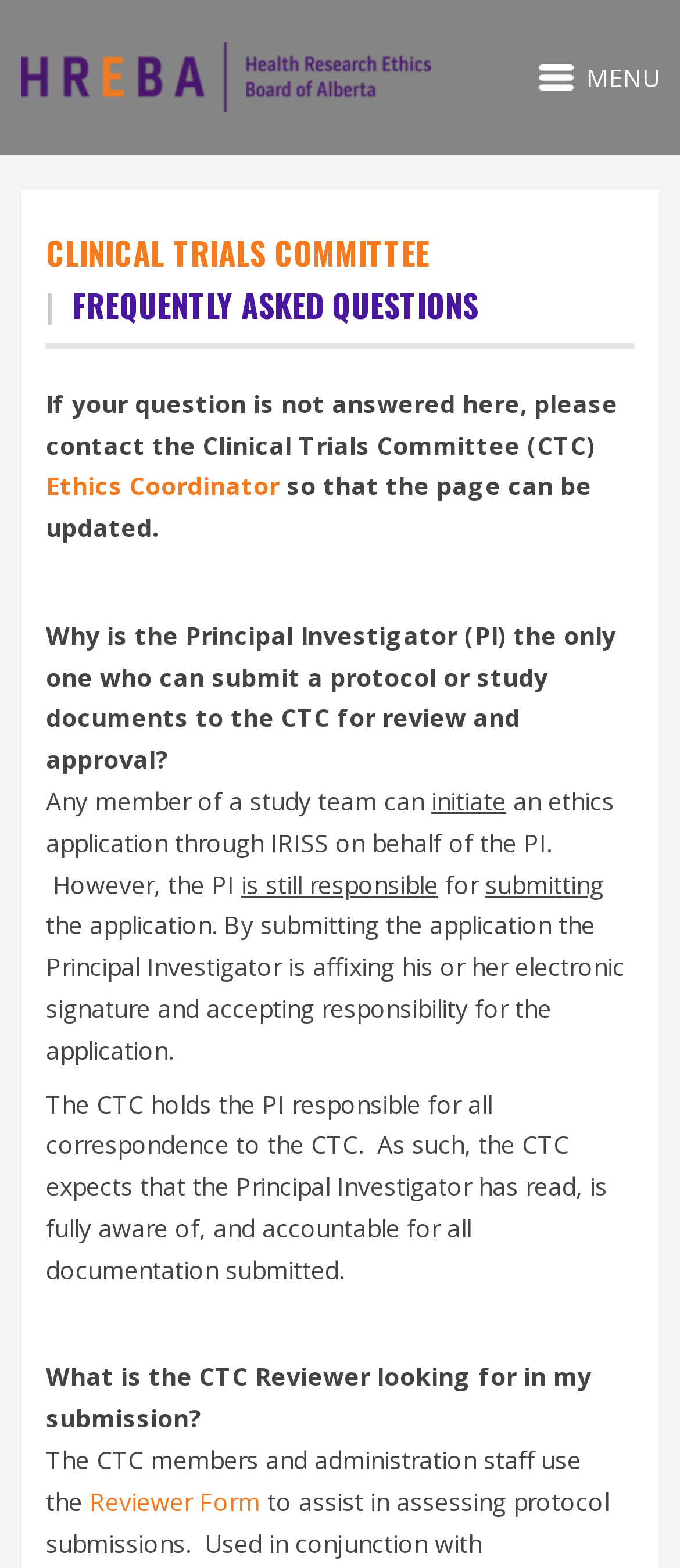Predict the bounding box of the UI element based on the description: "title="PolyCore Software, Inc."". The coordinates should be four float numbers between 0 and 1, formatted as [left, top, right, bottom].

None